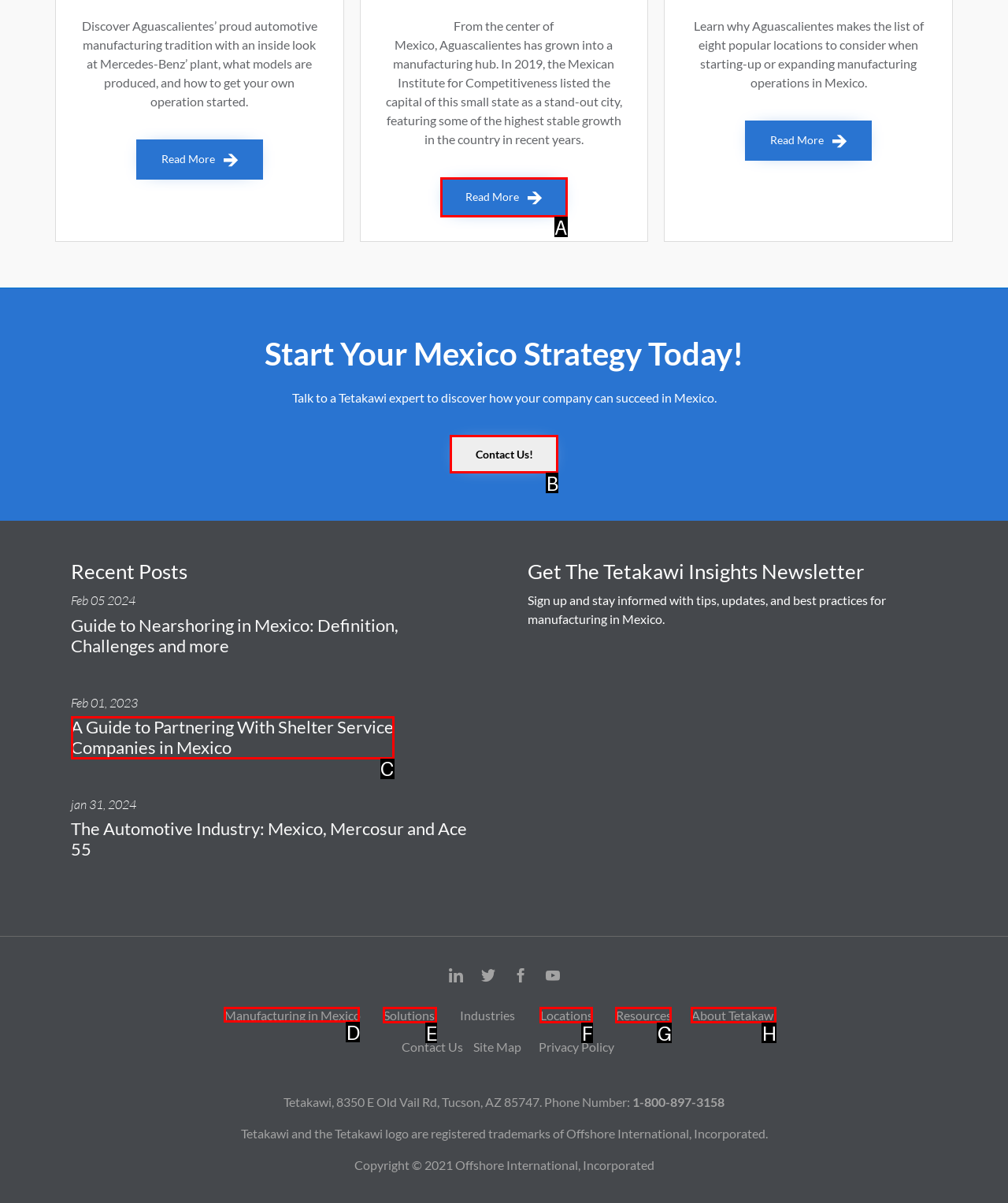Identify which lettered option completes the task: Learn about manufacturing in Mexico. Provide the letter of the correct choice.

D